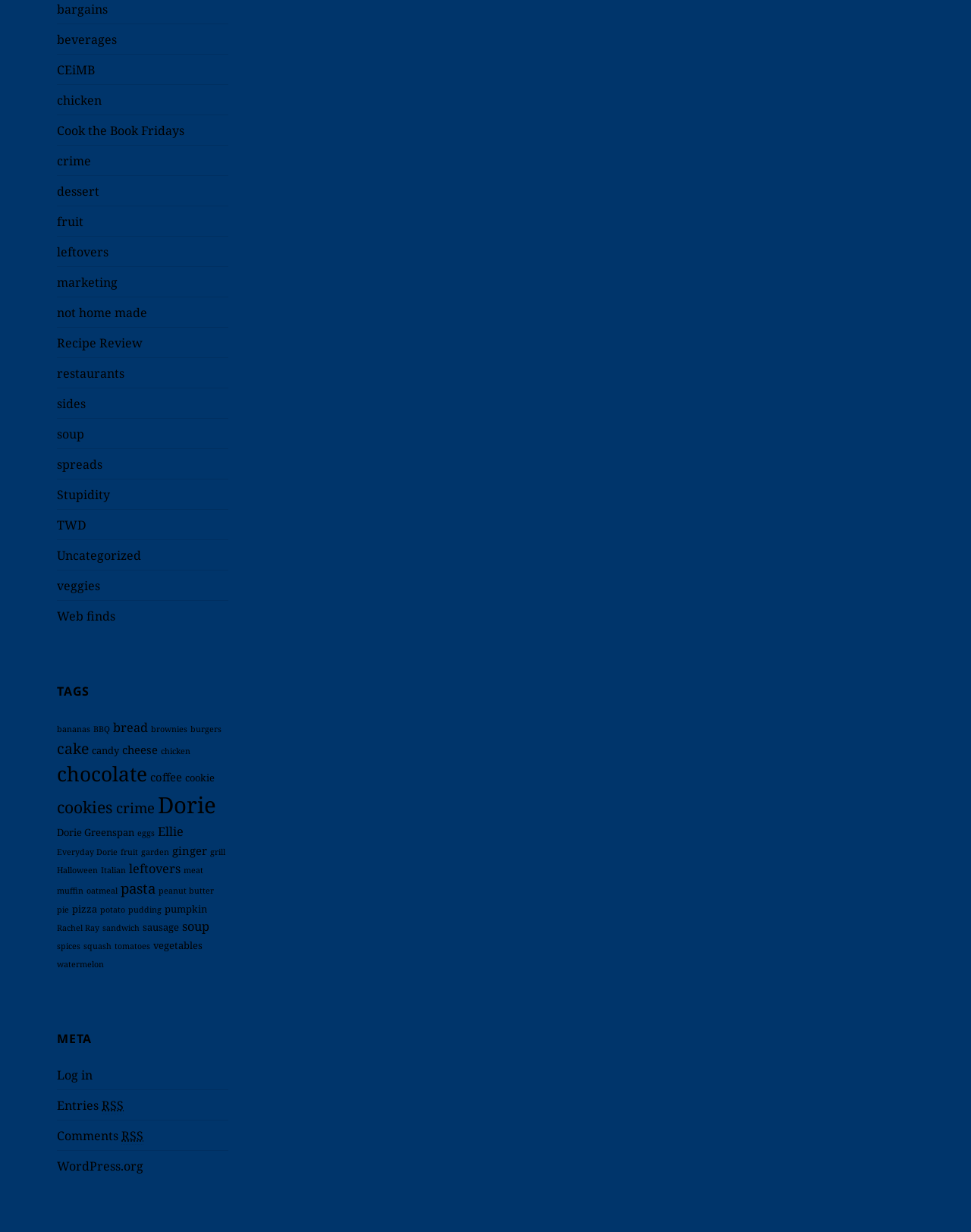Answer succinctly with a single word or phrase:
How many items are in the 'chocolate' category?

20